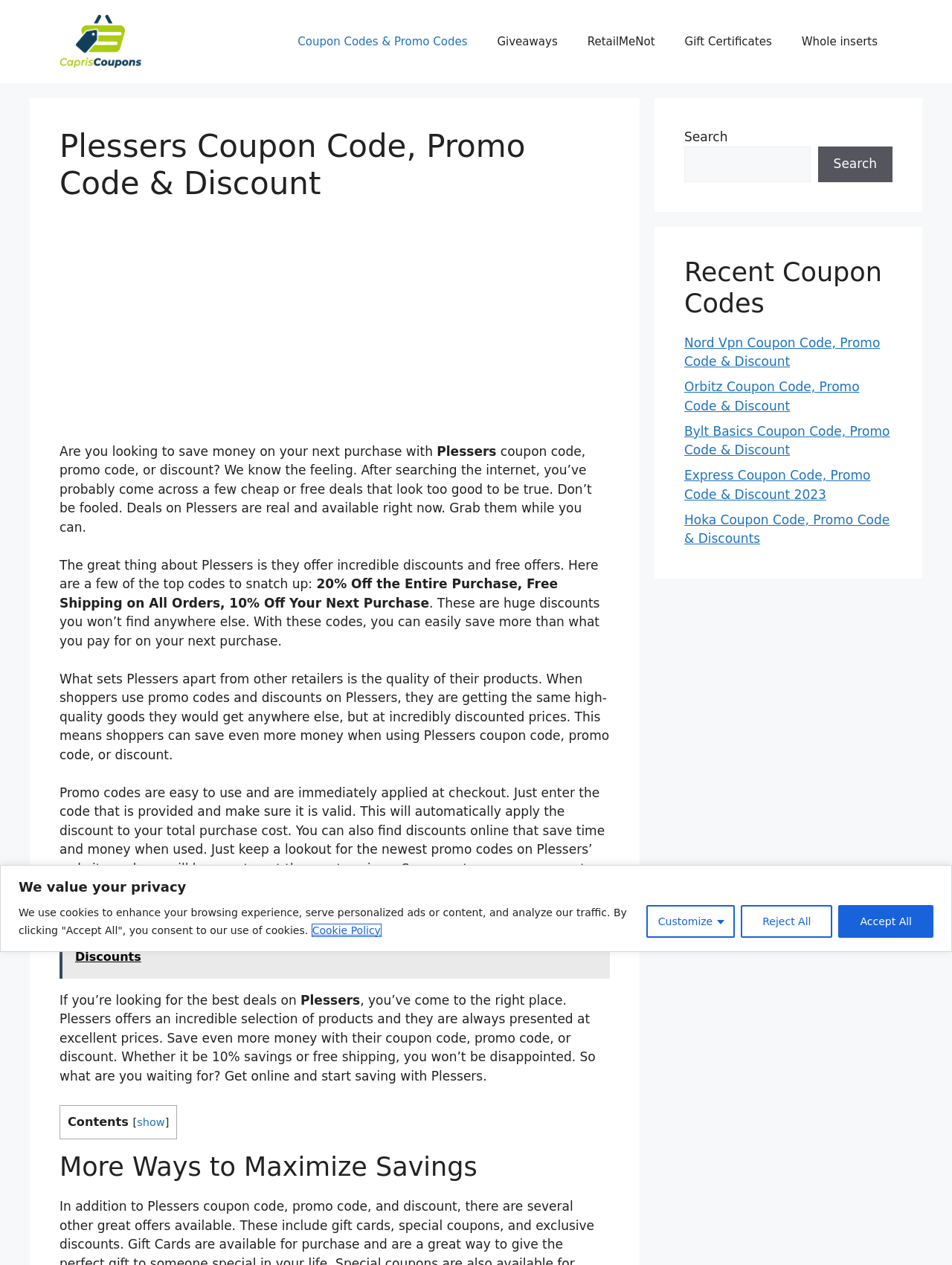What type of products does Plessers offer?
Based on the screenshot, give a detailed explanation to answer the question.

According to the webpage, Plessers offers high-quality products, and when shoppers use promo codes and discounts, they can get the same high-quality goods at incredibly discounted prices.